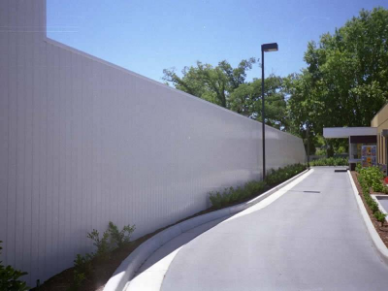Offer a detailed narrative of the scene shown in the image.

The image depicts a sleek, white PVC sound barrier lining a driveway, designed to reduce noise pollution in a surrounding environment. The barrier is made of rigid and recyclable PVC sheets, reflecting a modern approach to acoustic insulation. To the right, the driveway leads toward a commercial building, suggesting that the sound barrier may serve to shield outdoor activities from nearby noise sources. The presence of lush green vegetation enhances the aesthetic appeal while promoting environmental harmony. This installation not only improves the auditory experience in the vicinity but also highlights the practical benefits of using PVC, such as its non-corrosive nature, lightweight properties, and recyclability, making it an ideal choice for both urban and industrial applications.